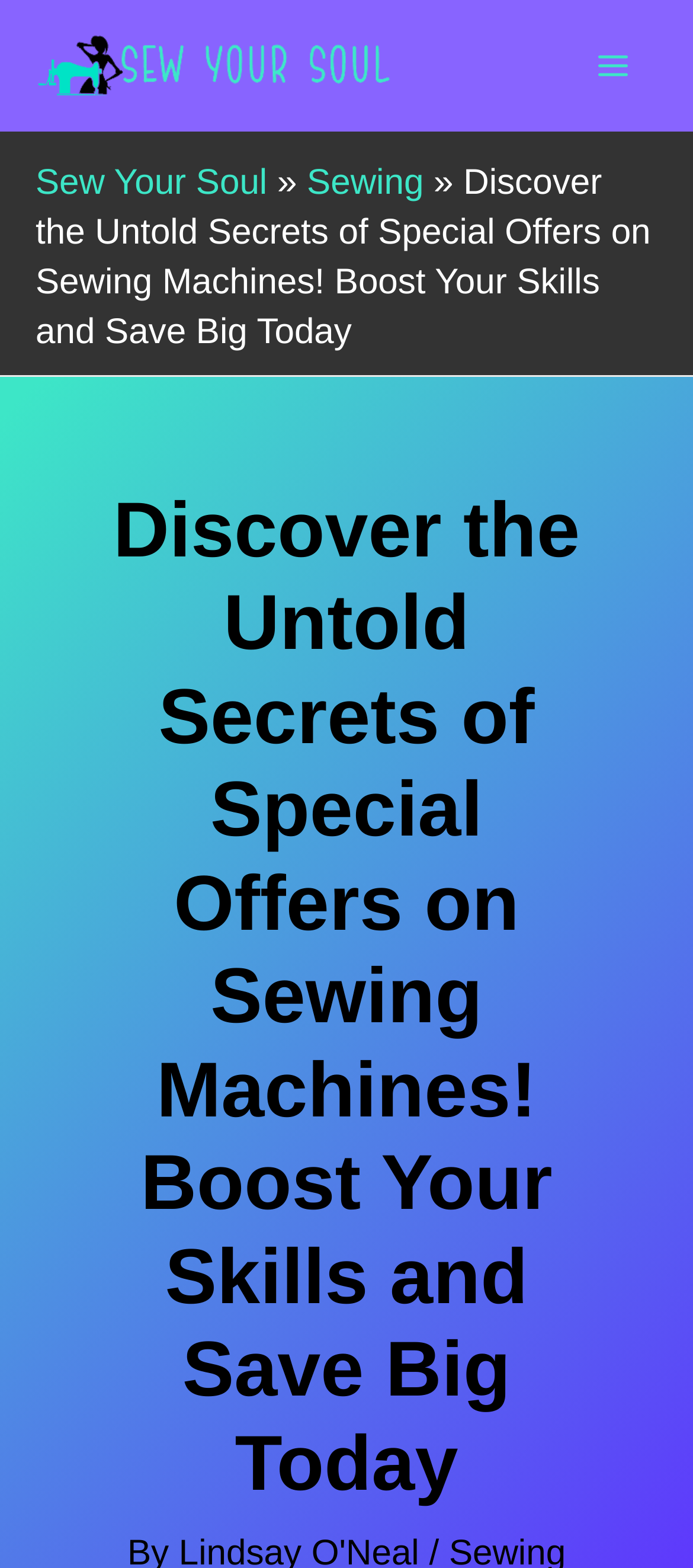What is the purpose of the website?
Provide a thorough and detailed answer to the question.

The website is promoting special offers on sewing machines, as indicated by the heading and the meta description, which suggests that the purpose of the website is to promote these offers and encourage visitors to take advantage of them.